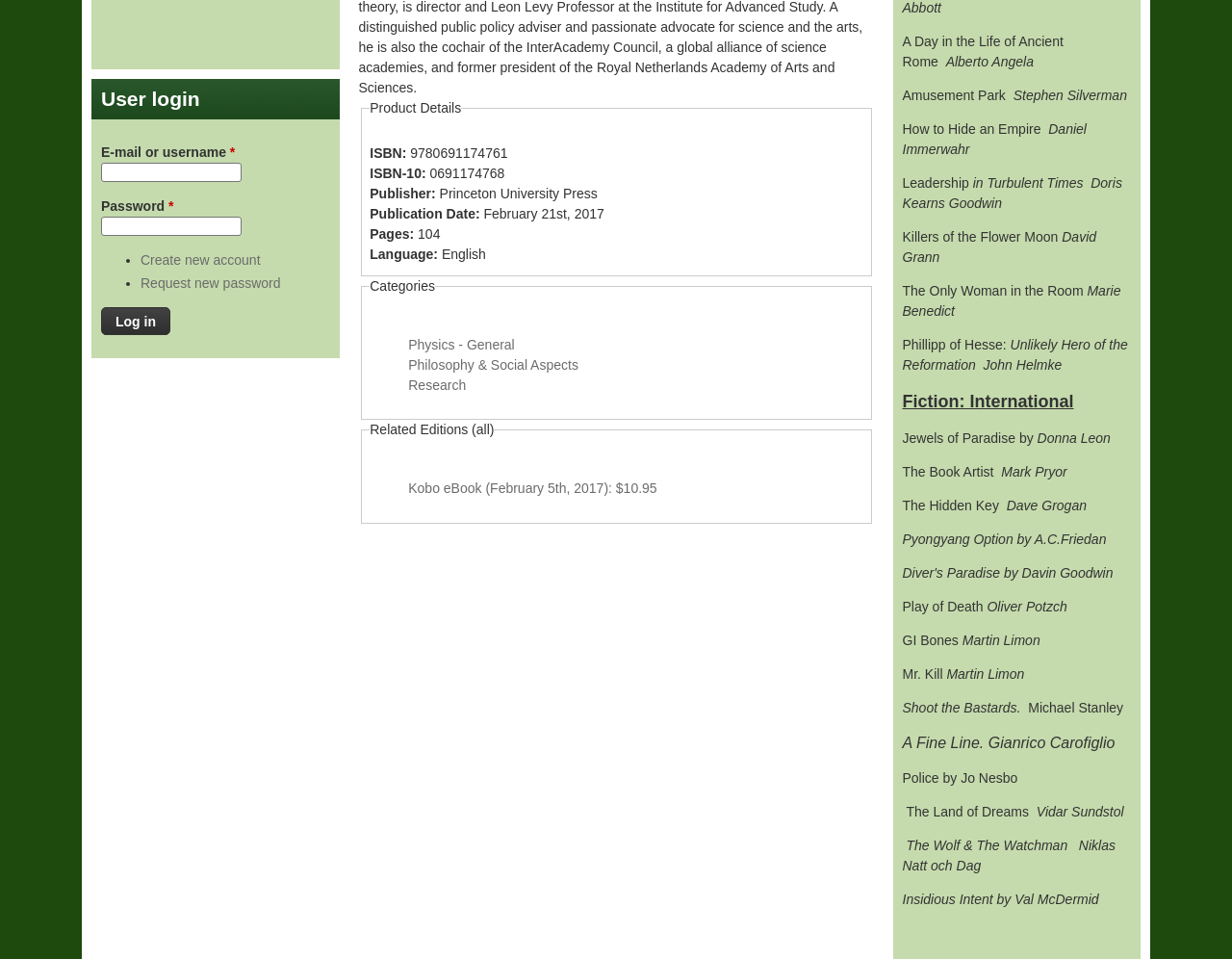What is the category of the book 'Physics - General'?
Provide a detailed answer to the question, using the image to inform your response.

I found the category of the book 'Physics - General' by looking at the 'Categories' section, where it is listed as a link.